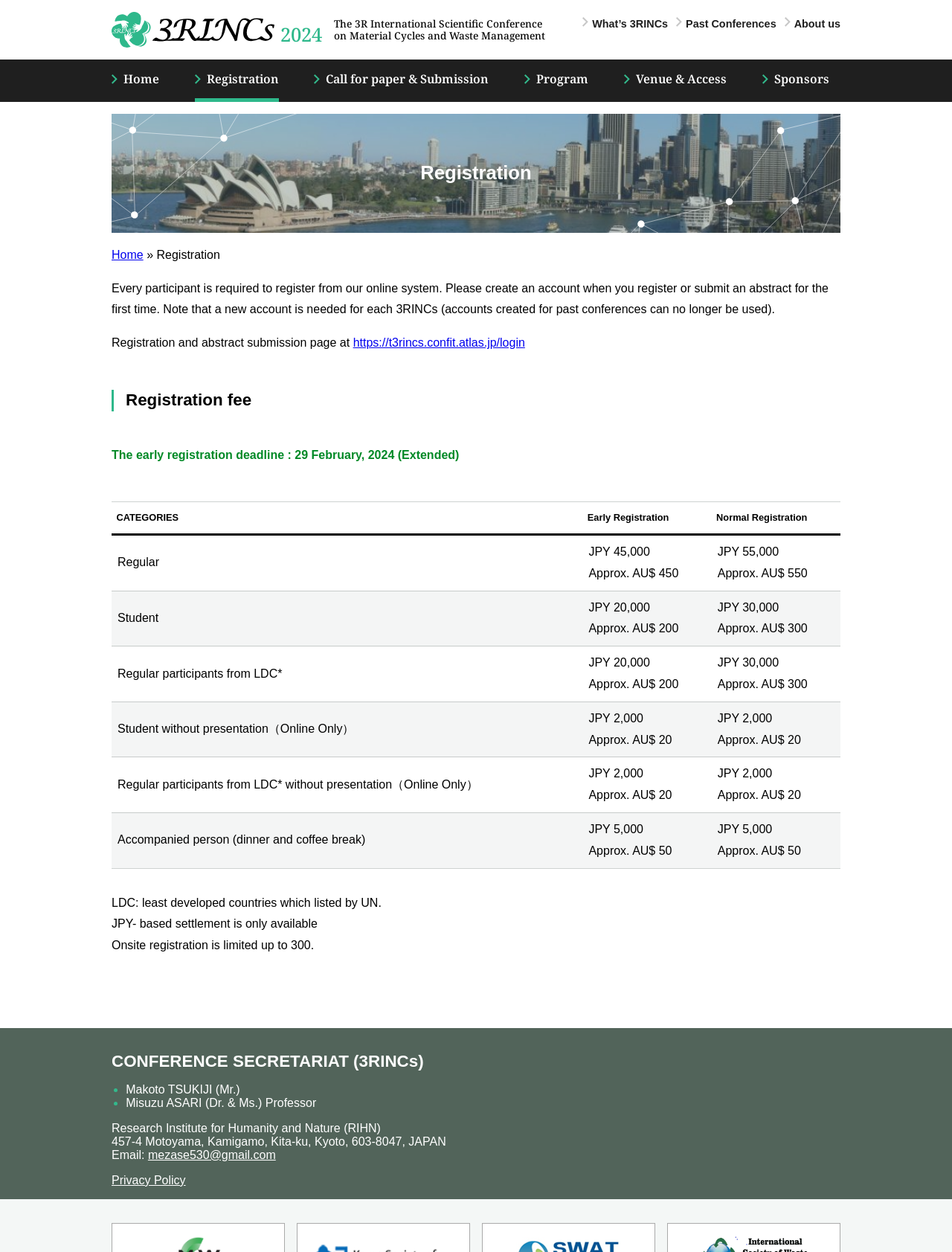Please identify the bounding box coordinates of the region to click in order to complete the task: "Click the 'Privacy Policy' link". The coordinates must be four float numbers between 0 and 1, specified as [left, top, right, bottom].

[0.117, 0.938, 0.195, 0.948]